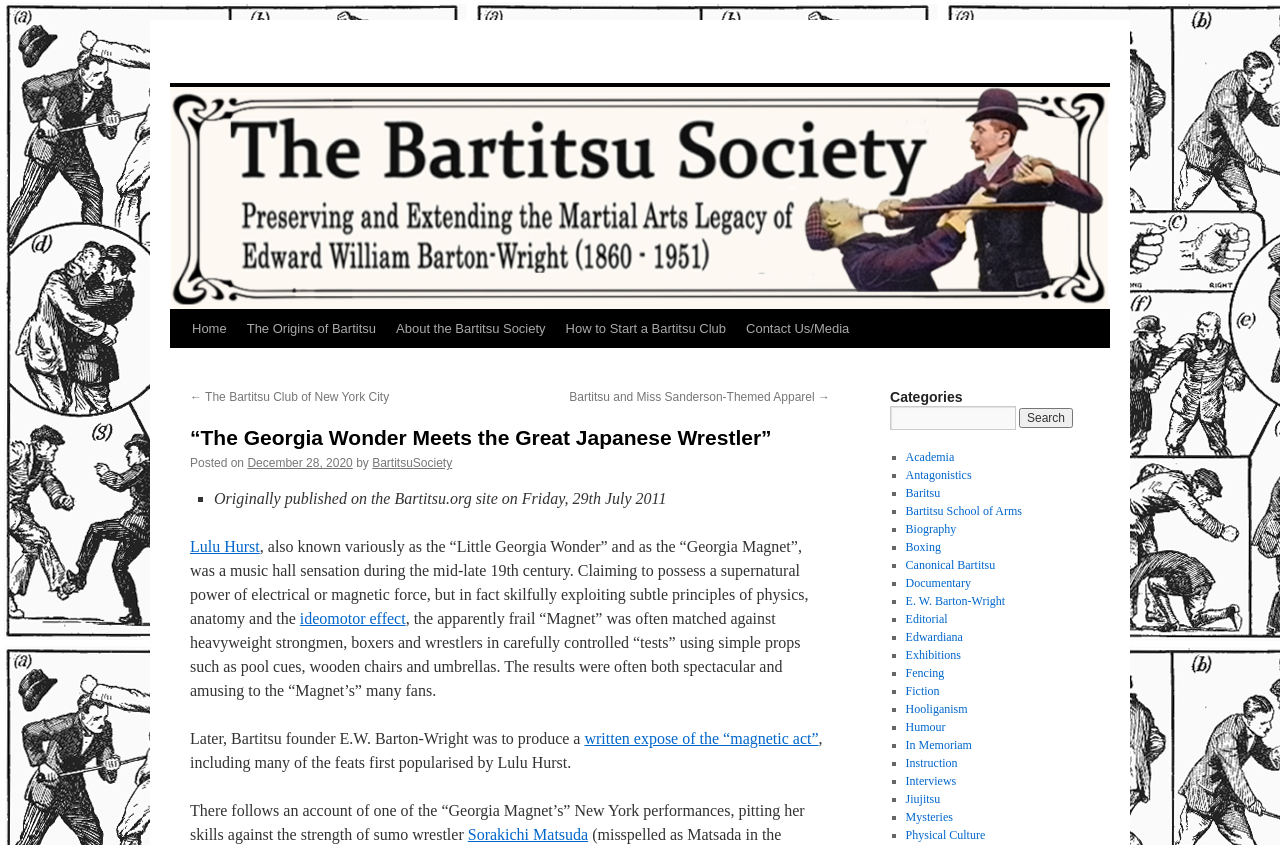Identify the bounding box coordinates of the specific part of the webpage to click to complete this instruction: "Click on the 'Home' link".

[0.142, 0.367, 0.185, 0.412]